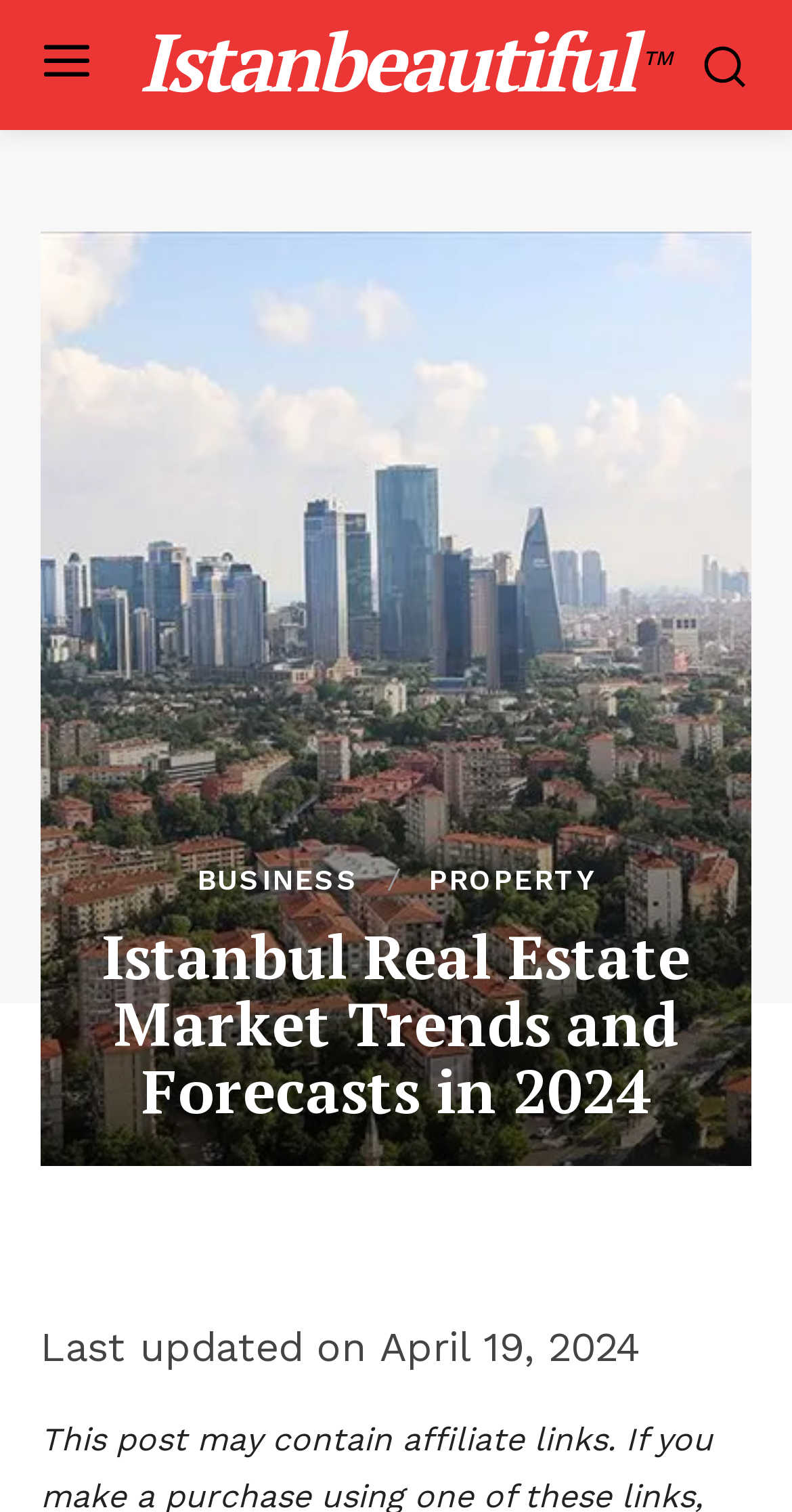Look at the image and answer the question in detail:
What is the topic of the webpage?

The webpage's main heading is 'Istanbul Real Estate Market Trends and Forecasts in 2024', which suggests that the topic of the webpage is related to Istanbul's real estate market trends and forecasts.